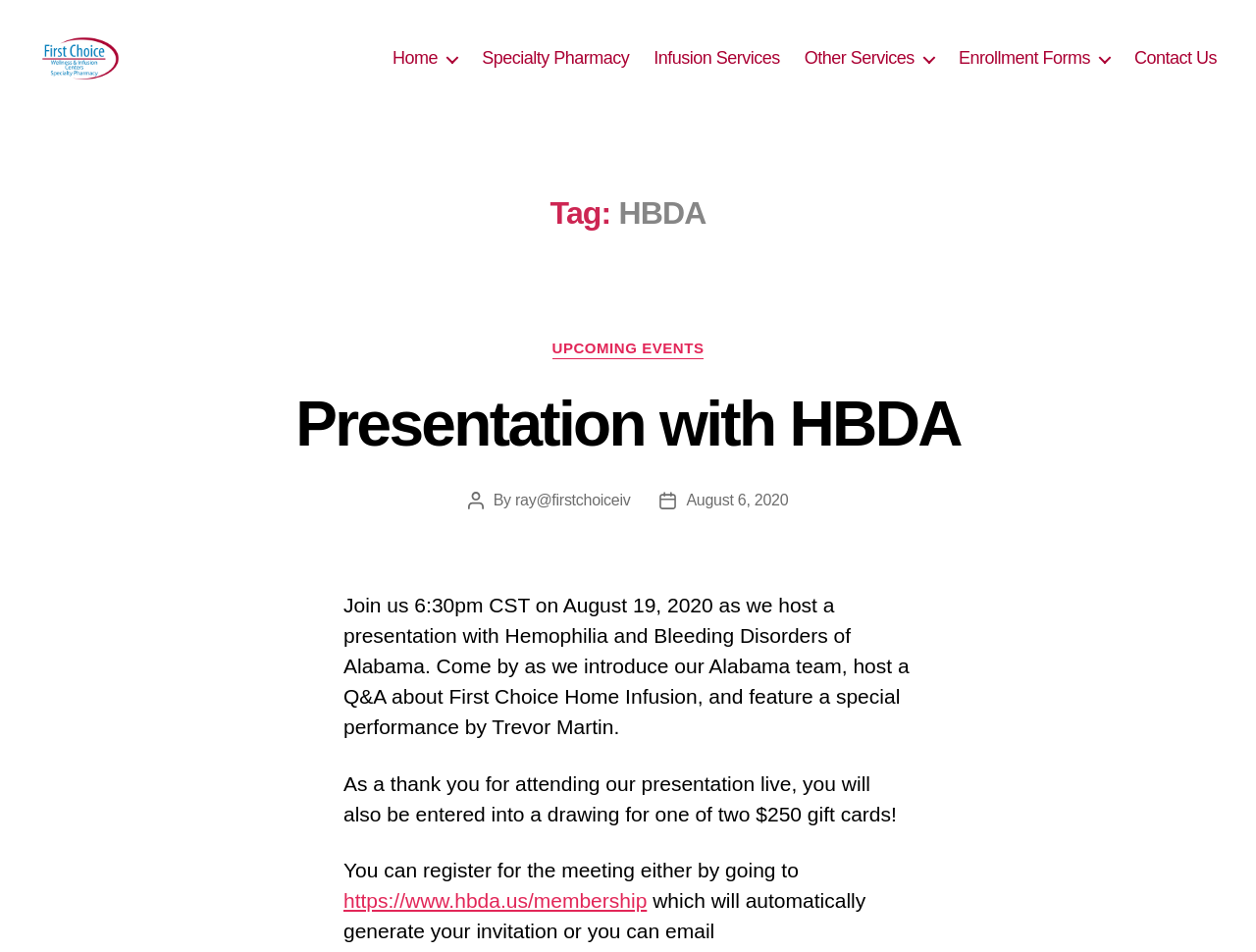What is the topic of the presentation?
Using the screenshot, give a one-word or short phrase answer.

HBDA